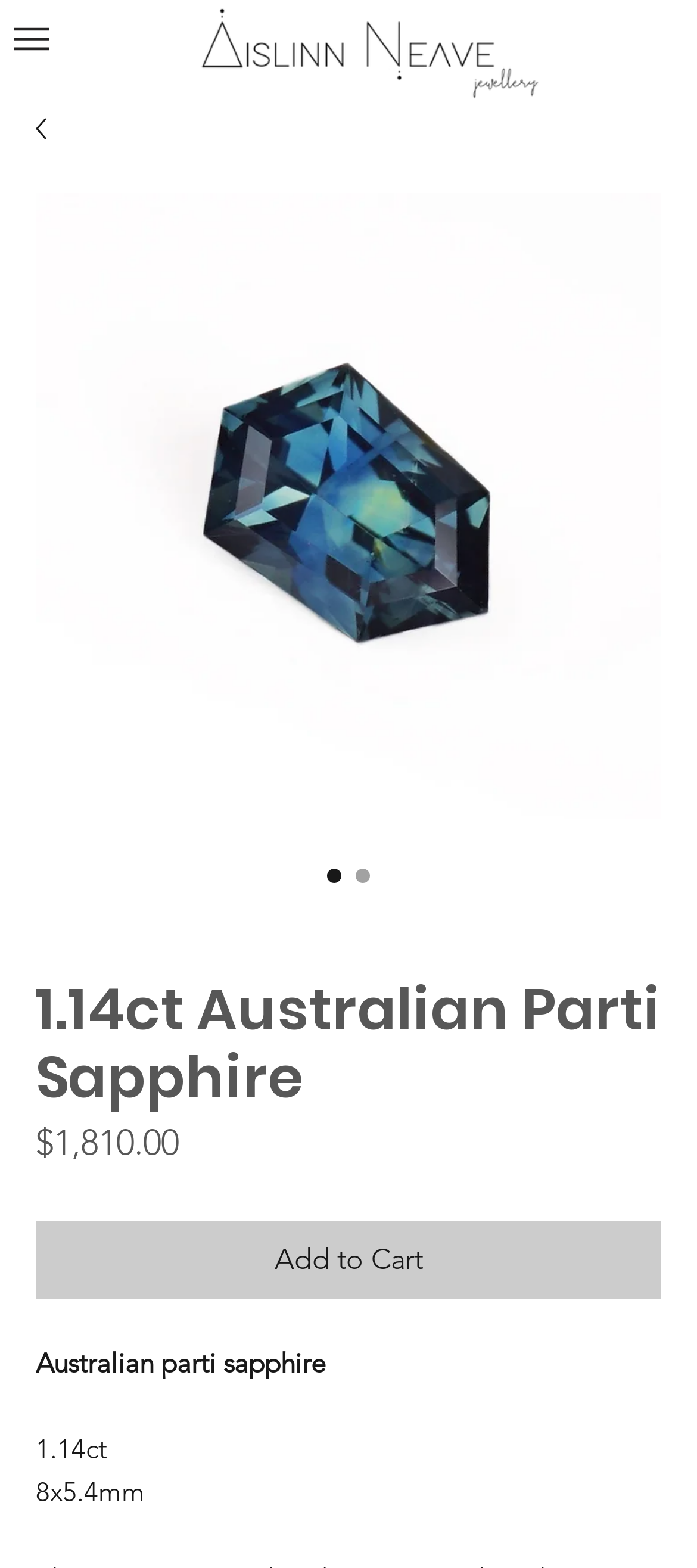From the details in the image, provide a thorough response to the question: What type of gemstone is being sold?

I found the type of gemstone being sold by looking at the StaticText element with the text 'Australian parti sapphire' which is located above the image of the sapphire and below the heading '1.14ct Australian Parti Sapphire'.